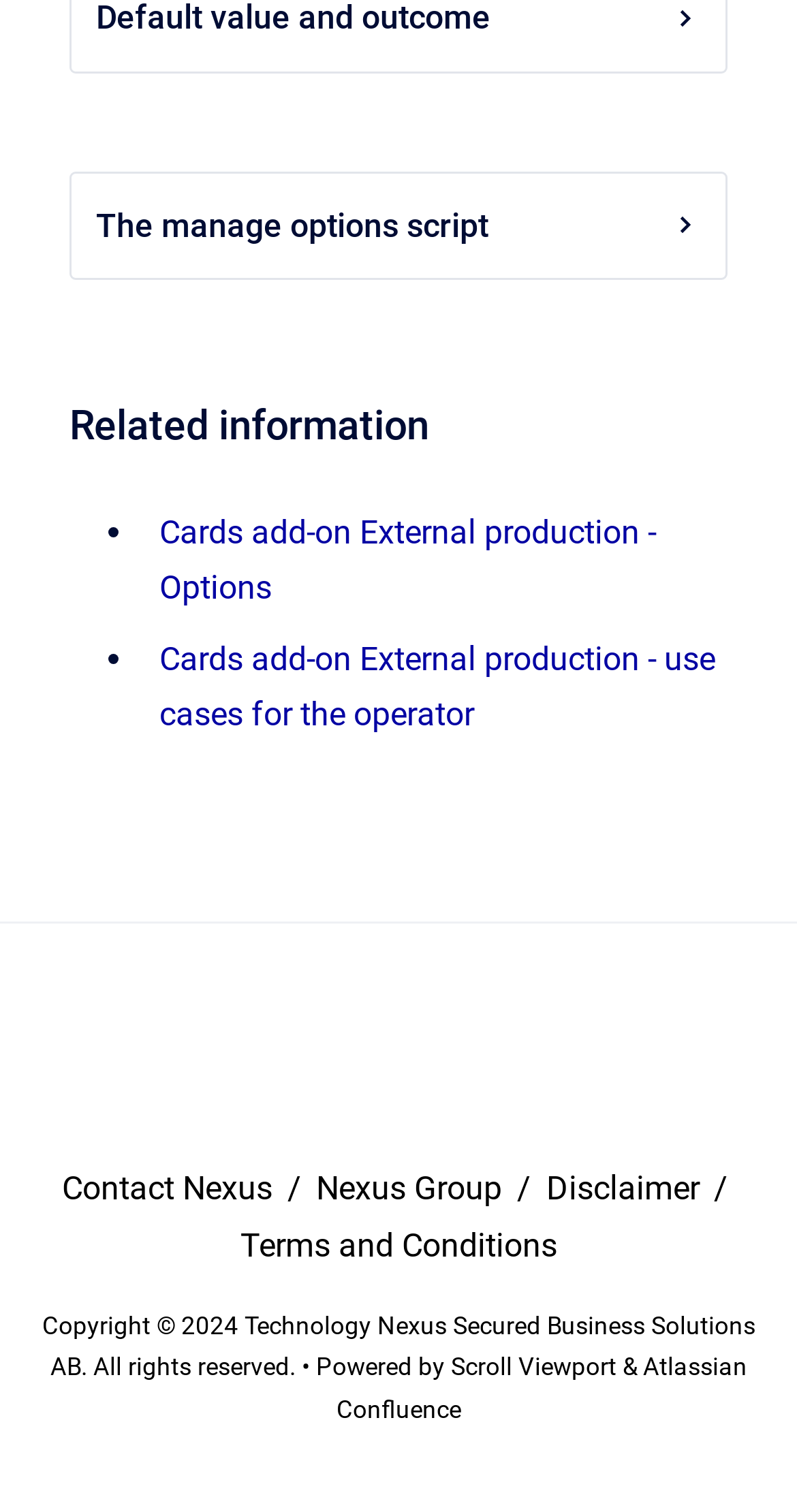Predict the bounding box of the UI element based on this description: "Contact Nexus".

[0.078, 0.774, 0.352, 0.799]